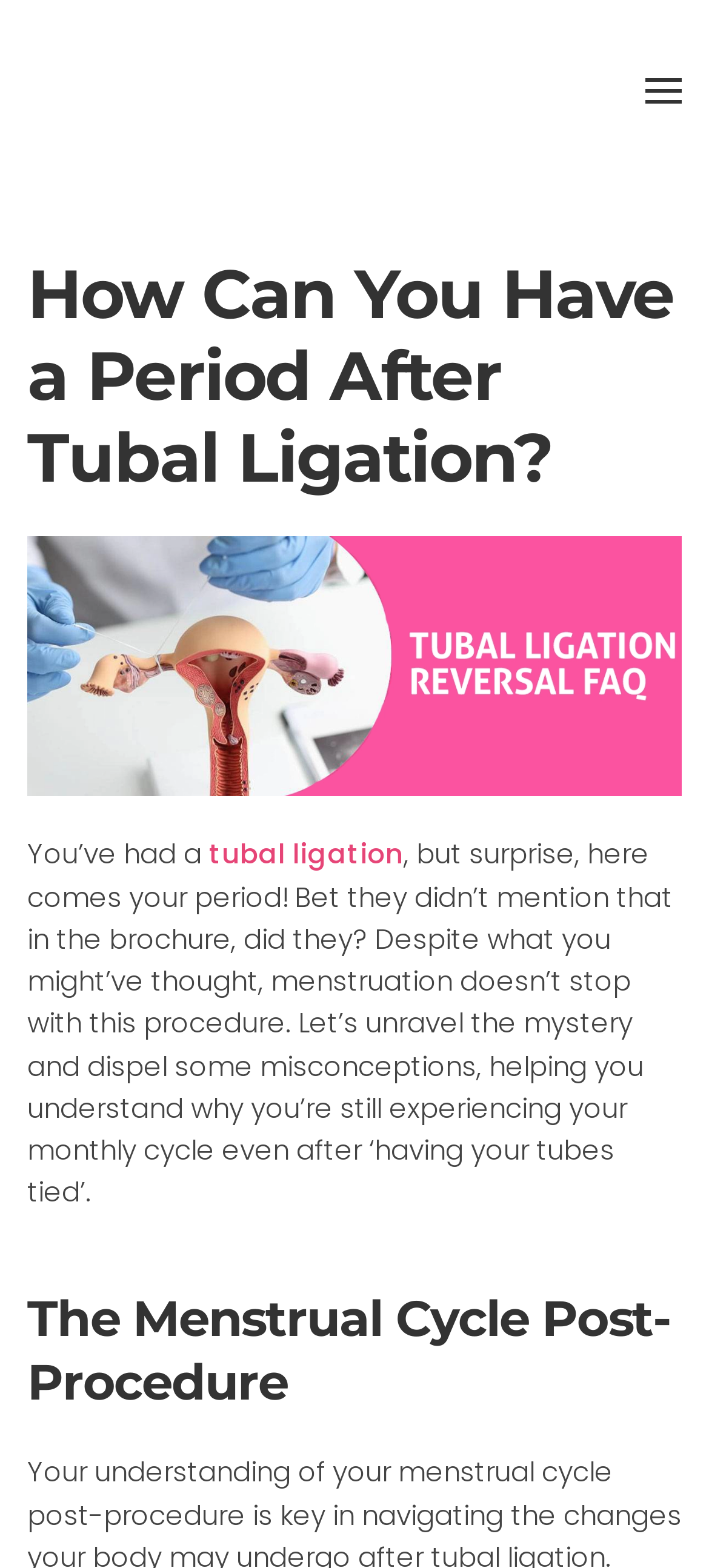Write a detailed summary of the webpage.

The webpage is about understanding menstruation after tubal ligation. At the top right corner, there is a menu link labeled "Open Menu" accompanied by a small image. Below this, a large heading displays the title "How Can You Have a Period After Tubal Ligation?" which is also a clickable link. To the right of this heading, there is a related image.

The main content of the webpage starts with a brief introduction, which is divided into three parts. The first part is a short sentence "You’ve had a", followed by a link to "tubal ligation". The third part is a longer paragraph that explains how menstruation doesn't stop after the procedure, and that the webpage aims to clarify the reasons behind this.

Below the introduction, there is a subheading "The Menstrual Cycle Post-Procedure" which indicates the start of a new section. Overall, the webpage has a simple structure with a clear hierarchy of headings, links, and images, making it easy to navigate and understand.